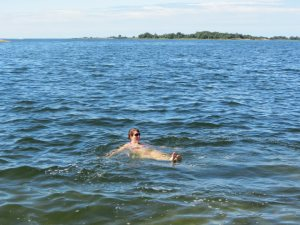Is the swimmer swimming in a pool?
Answer the question in as much detail as possible.

The caption describes the body of water as a 'serene body of water' and mentions a 'distant shoreline', suggesting a natural setting, such as a lake or ocean, rather than a man-made pool.